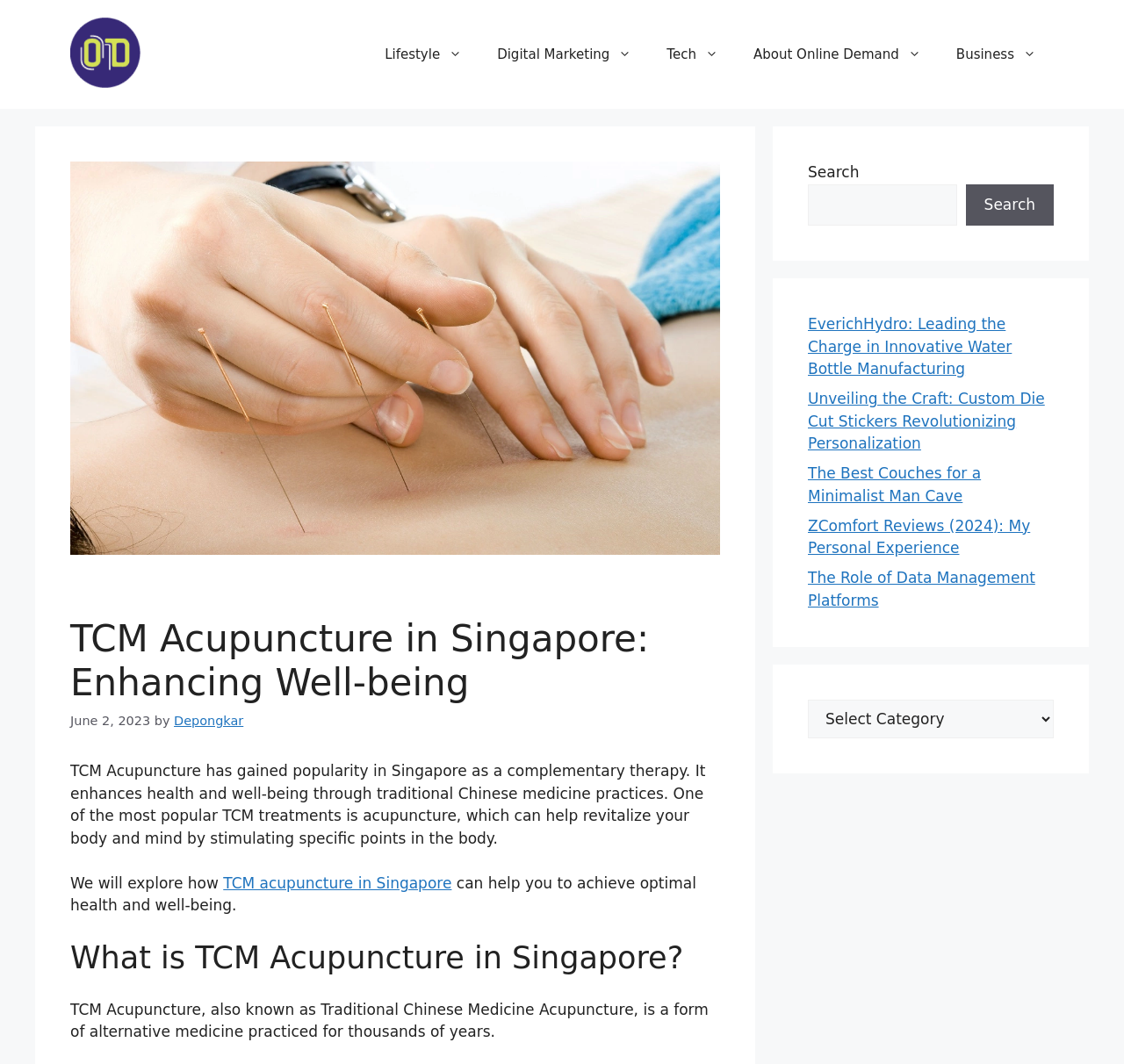Calculate the bounding box coordinates for the UI element based on the following description: "TCM acupuncture in Singapore". Ensure the coordinates are four float numbers between 0 and 1, i.e., [left, top, right, bottom].

[0.199, 0.822, 0.402, 0.838]